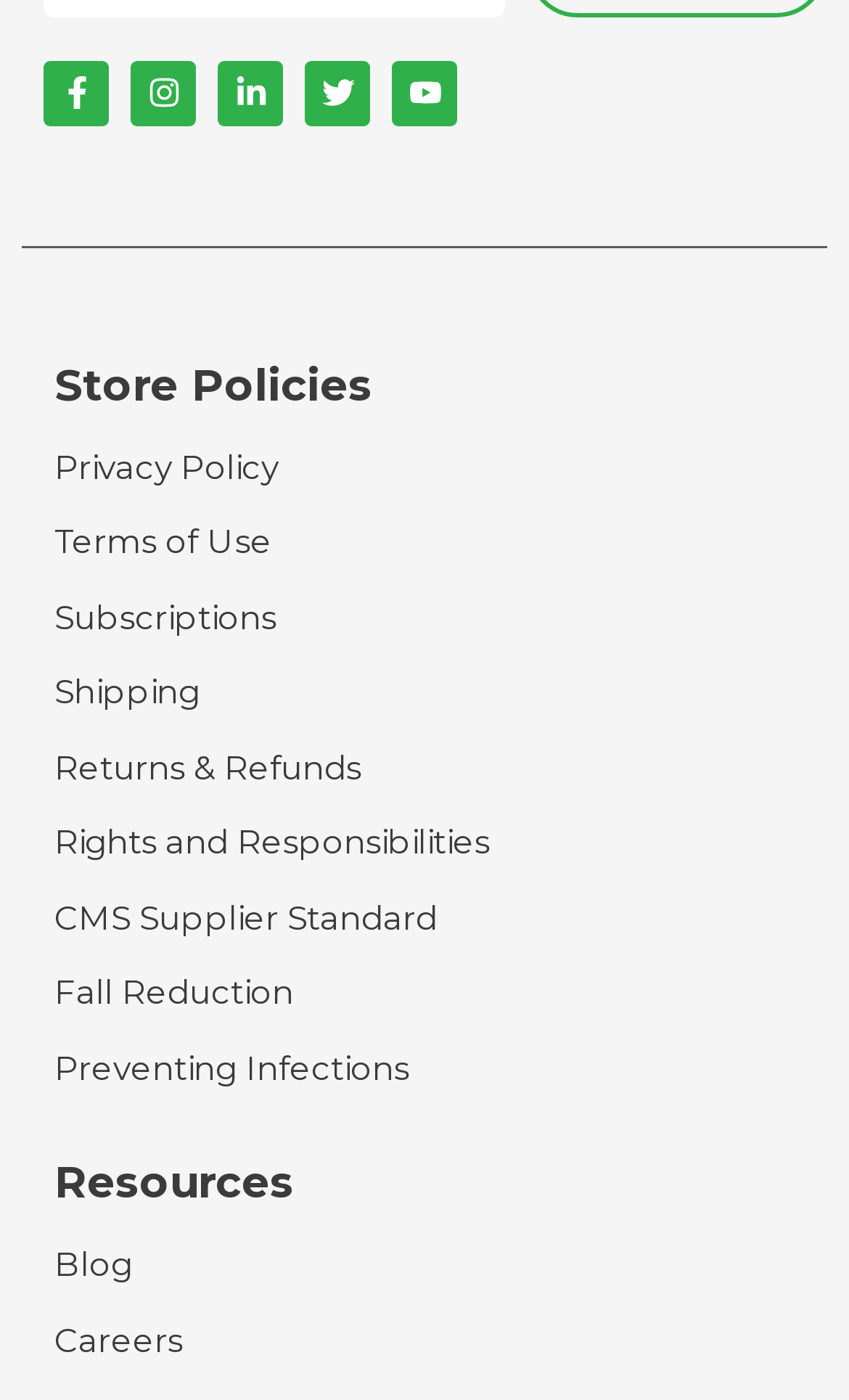Determine the bounding box coordinates for the area you should click to complete the following instruction: "Visit Youtube channel".

[0.462, 0.043, 0.538, 0.09]